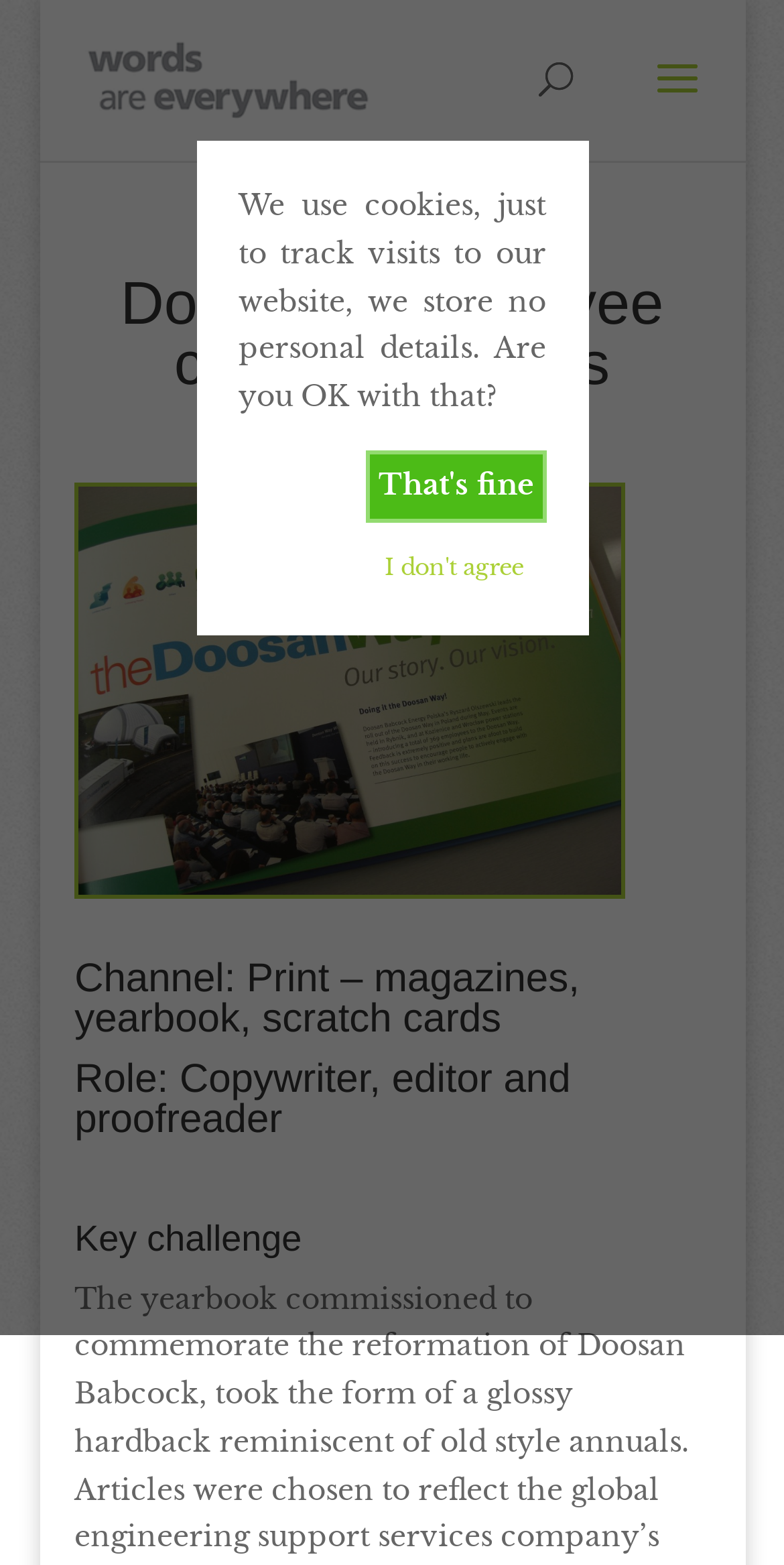Articulate a complete and detailed caption of the webpage elements.

The webpage is about Doosan's employee communications, specifically showcasing the work of an Edinburgh copywriter. At the top of the page, there is a notification about the use of cookies, with two links "That's fine" and "I don't agree" positioned side by side. Below this notification, there is a link to "Edinburgh copywriter" accompanied by a small image.

In the main content area, there is a search bar spanning across the top. Below the search bar, the title "Doosan – Employee communications" is prominently displayed. To the right of the title, there is a large image showcasing a yearbook for Doosan, with the caption "Yearbook for Doosan copy by Words Are Everywhere".

The page is divided into sections, each with a heading. The first section is titled "Channel: Print – magazines, yearbook, scratch cards", followed by "Role: Copywriter, editor and proofreader", and then "Key challenge". These sections are arranged in a vertical column, with each section positioned below the previous one.